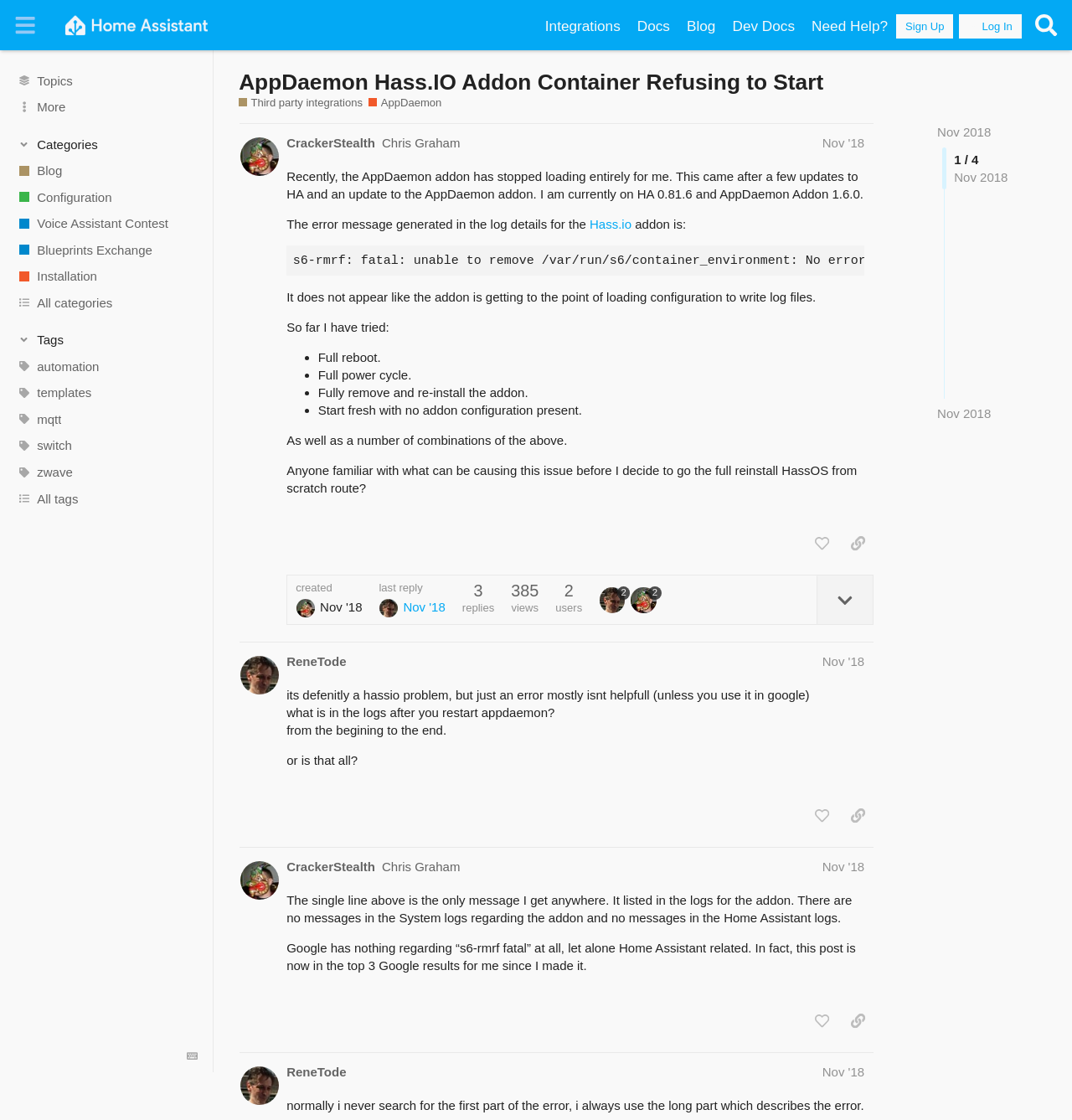Answer the question using only a single word or phrase: 
What is the error message generated in the log details?

s6-rmrf: fatal: unable to remove /var/run/s6/container_environment: No error information